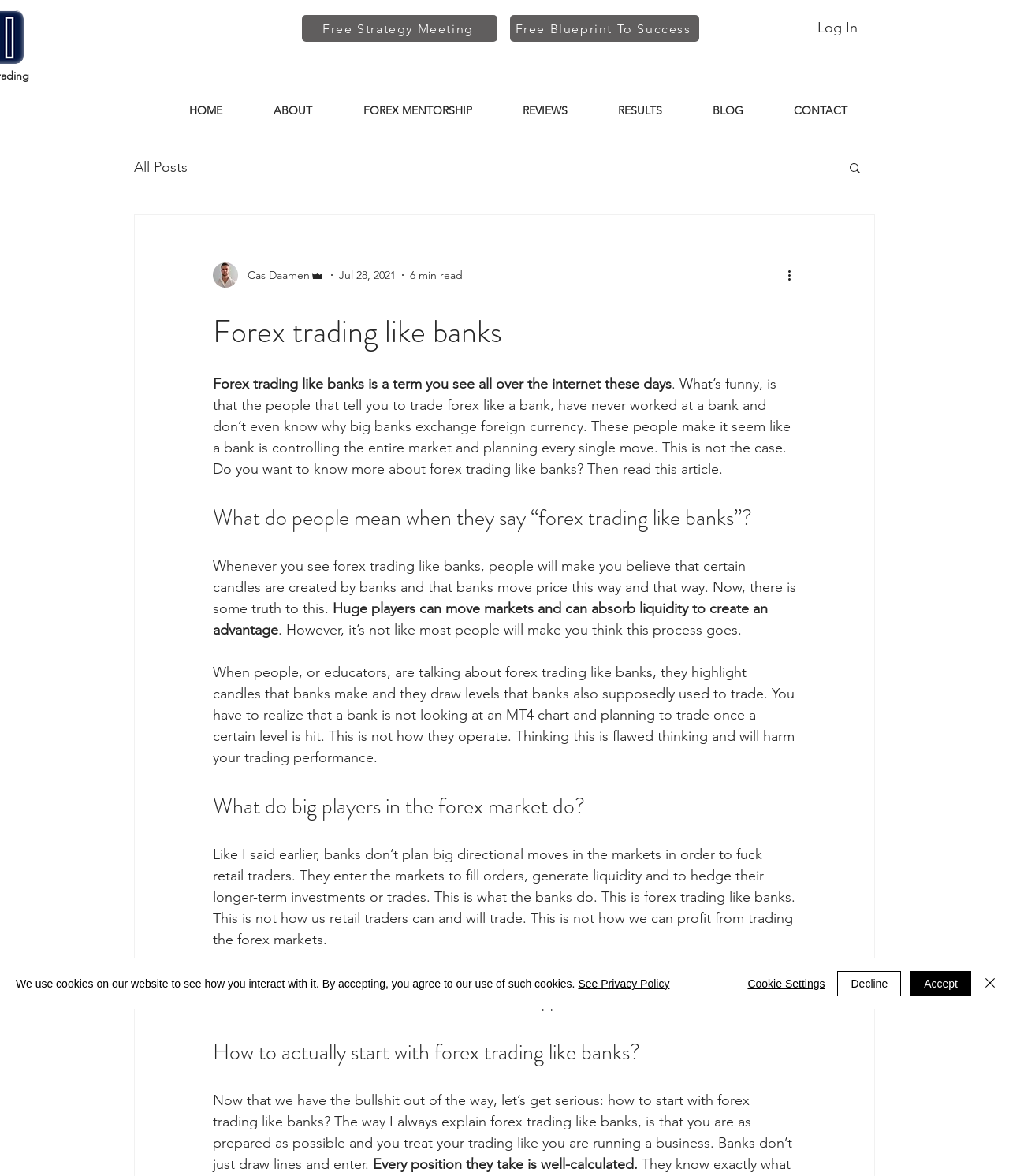Construct a comprehensive caption that outlines the webpage's structure and content.

This webpage is about Forex trading, specifically discussing how to trade like a bank. The page has a navigation menu at the top with links to different sections, including "HOME", "ABOUT", "FOREX MENTORSHIP", "REVIEWS", "RESULTS", "BLOG", and "CONTACT". Below the navigation menu, there are two prominent links, "Free Strategy Meeting" and "Free Blueprint To Success", followed by a "Log In" button.

On the left side of the page, there is a blog section with a writer's picture and a brief description of the author, Cas Daamen, an admin. The blog post is titled "Forex trading like banks" and has several headings, including "What do people mean when they say 'forex trading like banks'?", "What do big players in the forex market do?", and "How to actually start with forex trading like banks?". The article discusses the misconception that banks control the entire market and plan every single move, and explains how big players in the forex market operate.

On the right side of the page, there is a dialog box with a heading "Biggest mistake of your life." It appears to be a newsletter subscription box, asking for the user's first name and email address. Below the dialog box, there is an image related to the stock market.

At the very bottom of the page, there is a cookie policy alert with links to the privacy policy and buttons to accept, decline, or customize cookie settings.